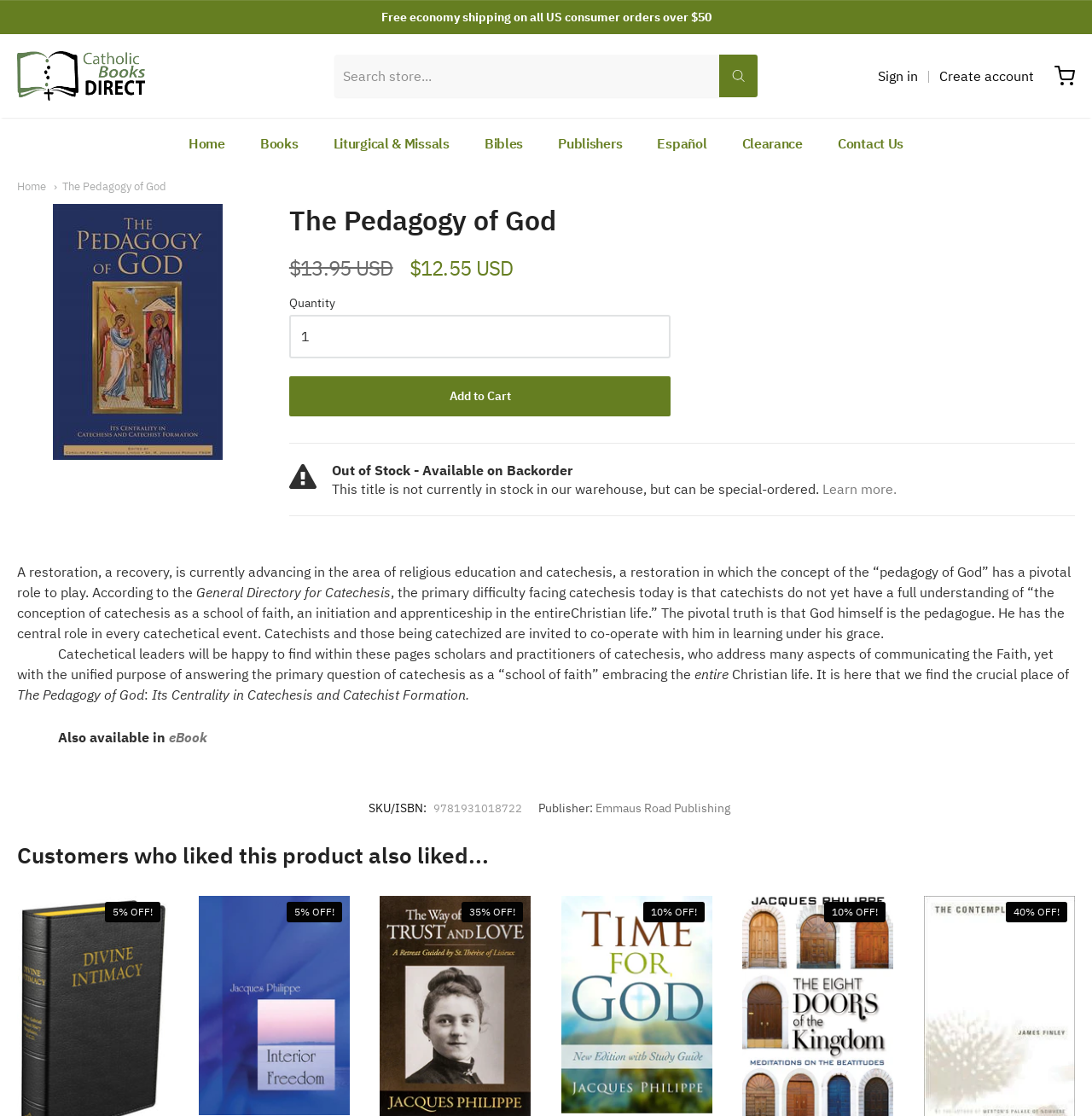Identify the bounding box for the UI element that is described as follows: "eBook".

[0.155, 0.653, 0.19, 0.668]